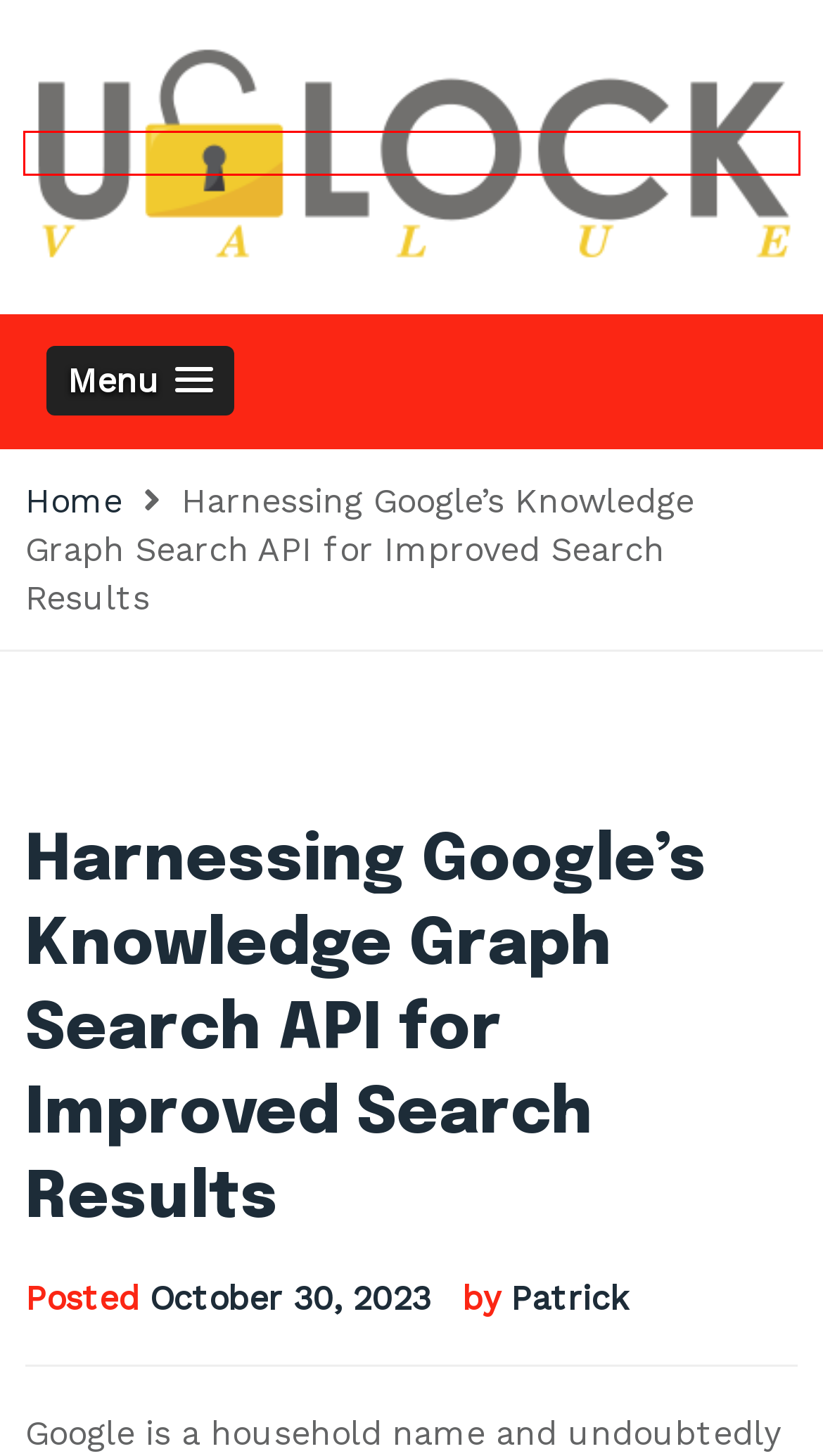You are presented with a screenshot of a webpage containing a red bounding box around an element. Determine which webpage description best describes the new webpage after clicking on the highlighted element. Here are the candidates:
A. Philippines – Unlock GM Value
B. Patrick - Unlock GM Value
C. Unlock GM Value
D. 2 - 2020 - Unlock GM Value
E. 5 - 2020 - Unlock GM Value
F. Entrepreneur – Unlock GM Value
G. 7 - 2023 - Unlock GM Value
H. 10 - 2019 - Unlock GM Value

C